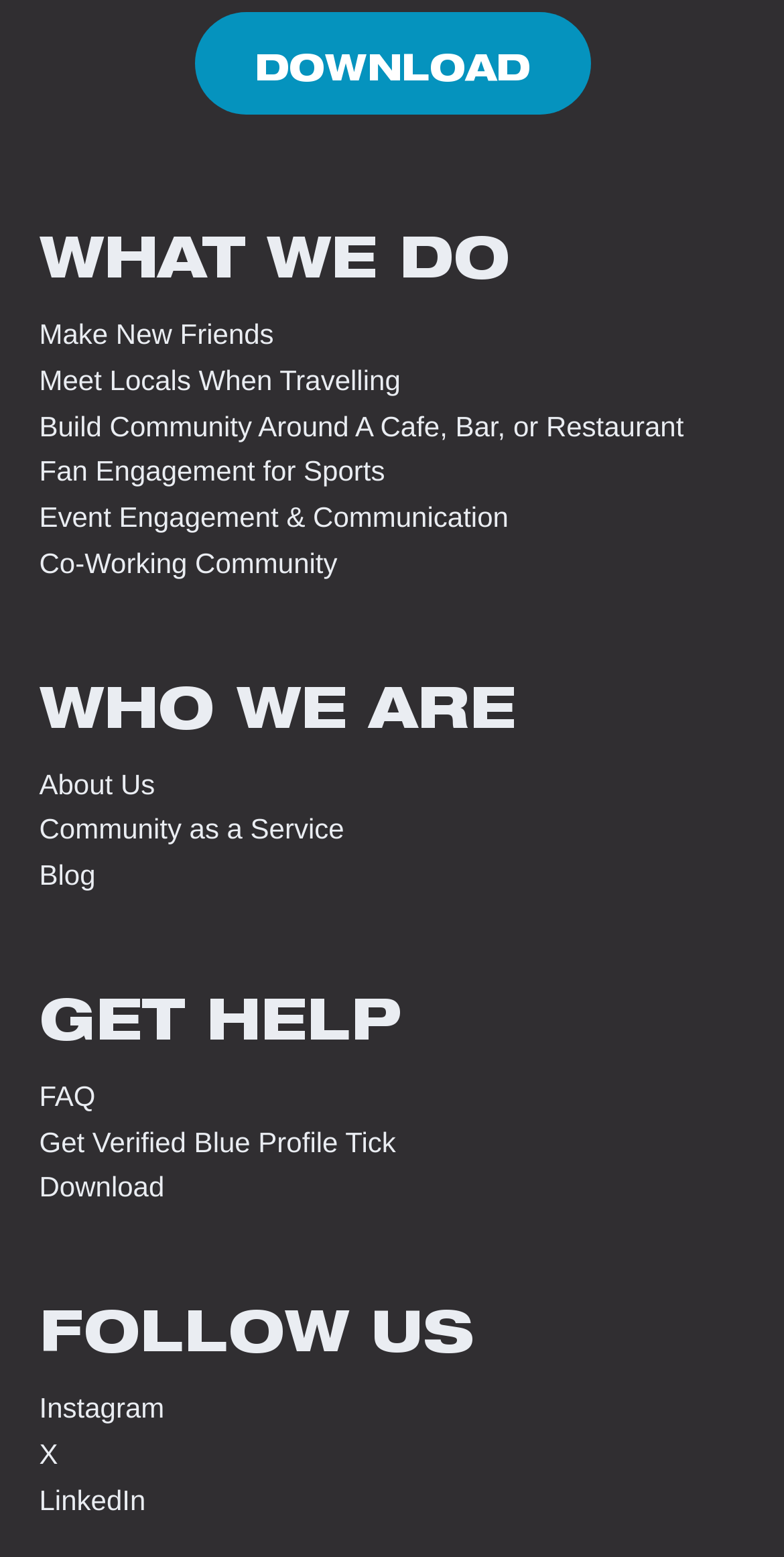Please find the bounding box coordinates of the element that you should click to achieve the following instruction: "Click on Hyaluronic Acid Eye Drops Uk". The coordinates should be presented as four float numbers between 0 and 1: [left, top, right, bottom].

None